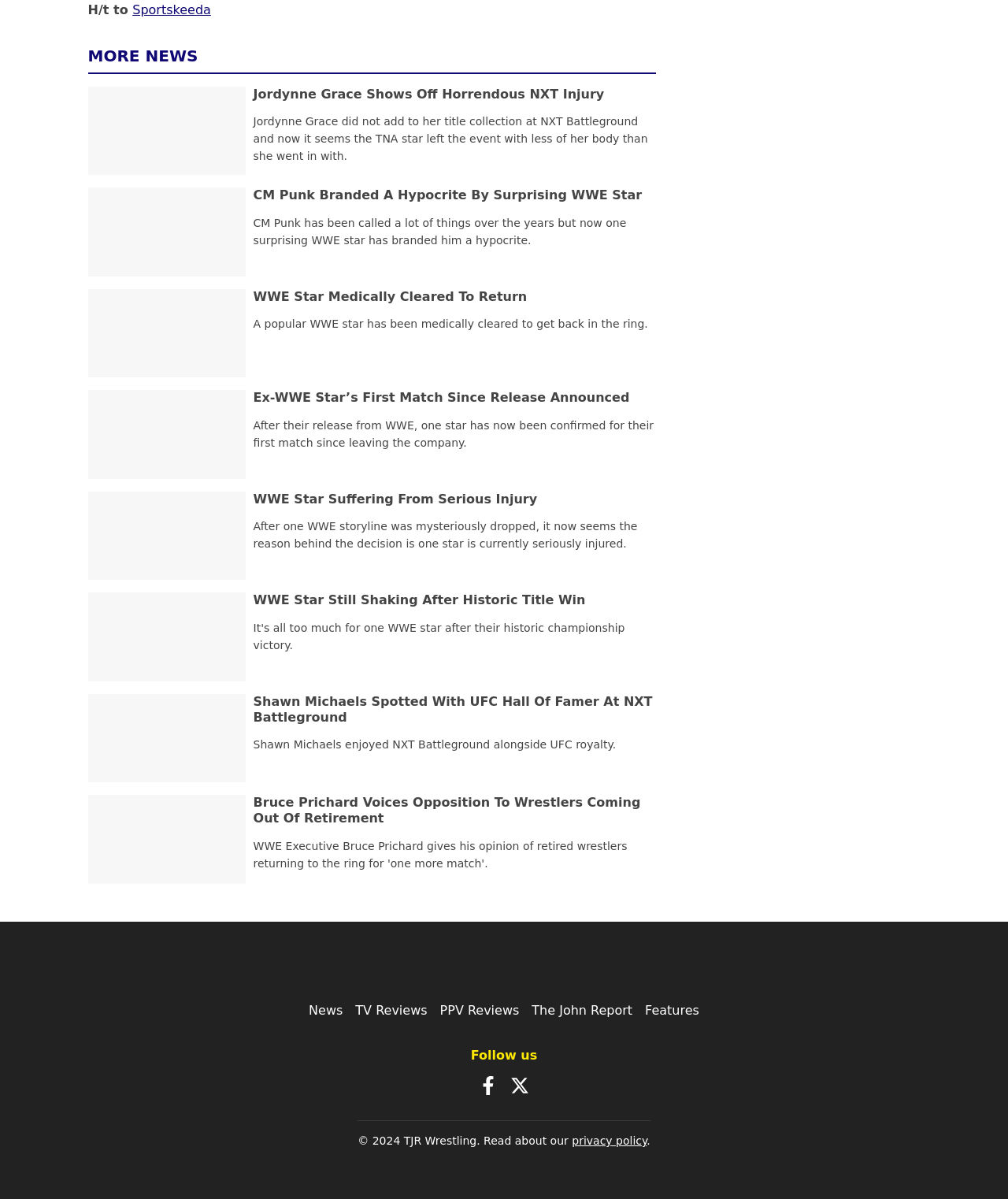Locate the bounding box coordinates of the element that needs to be clicked to carry out the instruction: "View the article about CM Punk being branded a hypocrite". The coordinates should be given as four float numbers ranging from 0 to 1, i.e., [left, top, right, bottom].

[0.251, 0.157, 0.637, 0.169]